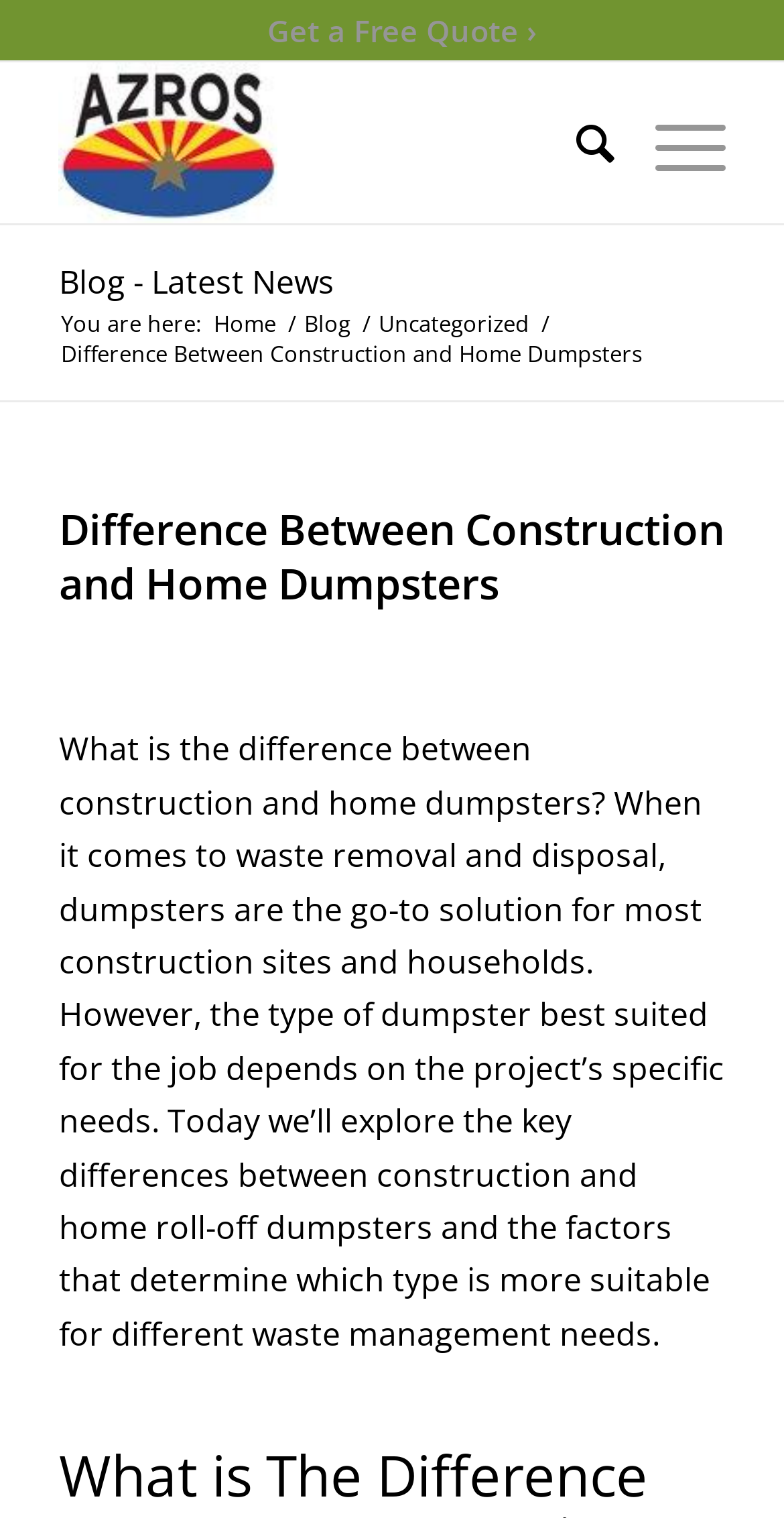How many categories are listed in the breadcrumb?
Offer a detailed and exhaustive answer to the question.

The breadcrumb is located below the top navigation menu and shows the current page's location in the website's hierarchy. It lists three categories: 'Home', 'Blog', and 'Uncategorized'.